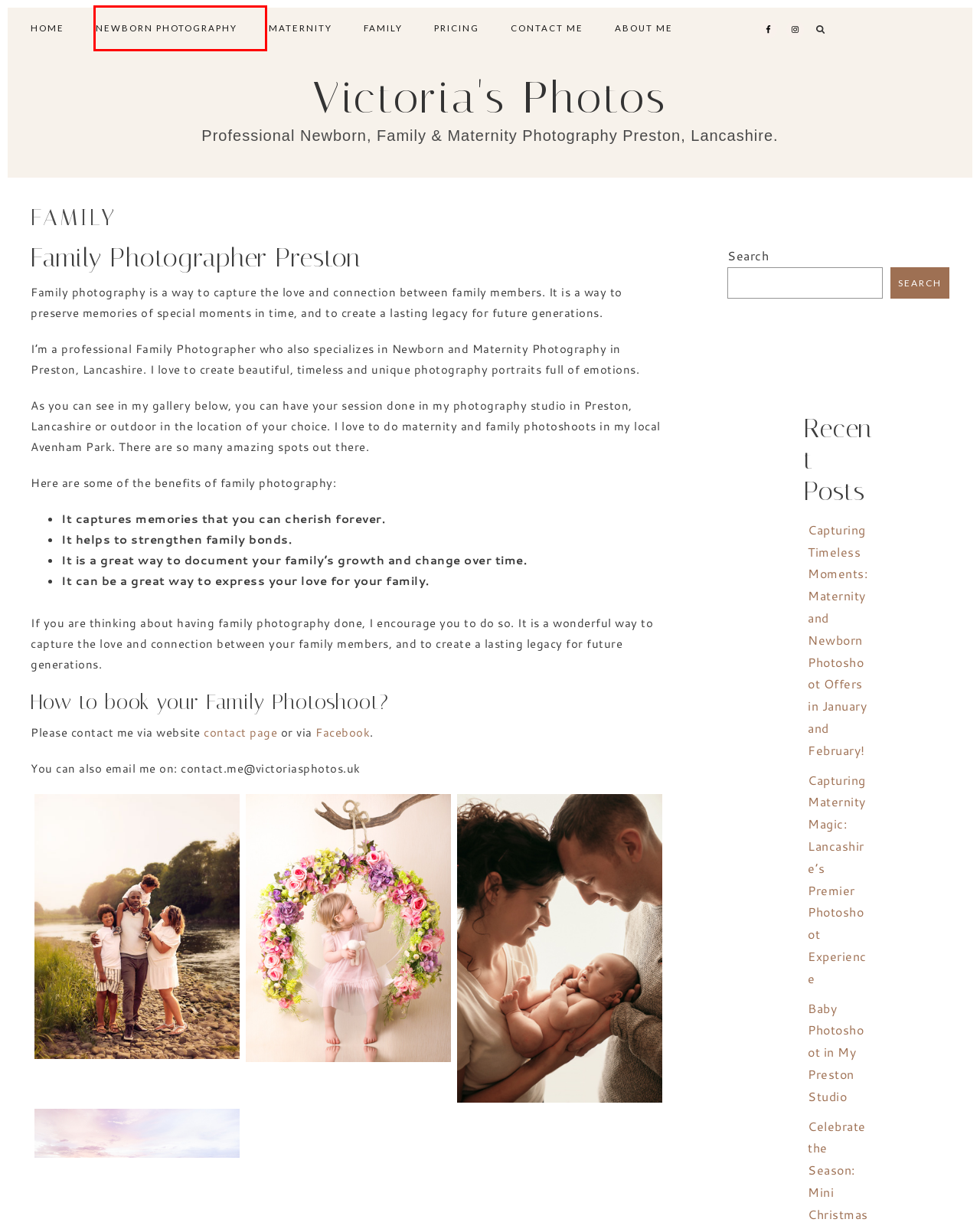Analyze the screenshot of a webpage that features a red rectangle bounding box. Pick the webpage description that best matches the new webpage you would see after clicking on the element within the red bounding box. Here are the candidates:
A. Baby Photoshoot in Preston, Lancashire - Victoria's Photos
B. Maternity Photoshoot Lancashire - Victoria's Photos
C. NEWBORN PHOTOGRAPHY PRESTON | Baby Photoshoot | Victoria's Photos
D. CONTACT ME - Victoria's Photos
E. FAMILY Archives - Victoria's Photos
F. Newborn Photography Preston Cost - Victoria's Photos
G. Maternity and Newborn Photoshoot - Victoria's Photos
H. Victoria's Photos - Professional Newborn, Family & Maternity Photography Preston, Lancashire.

C